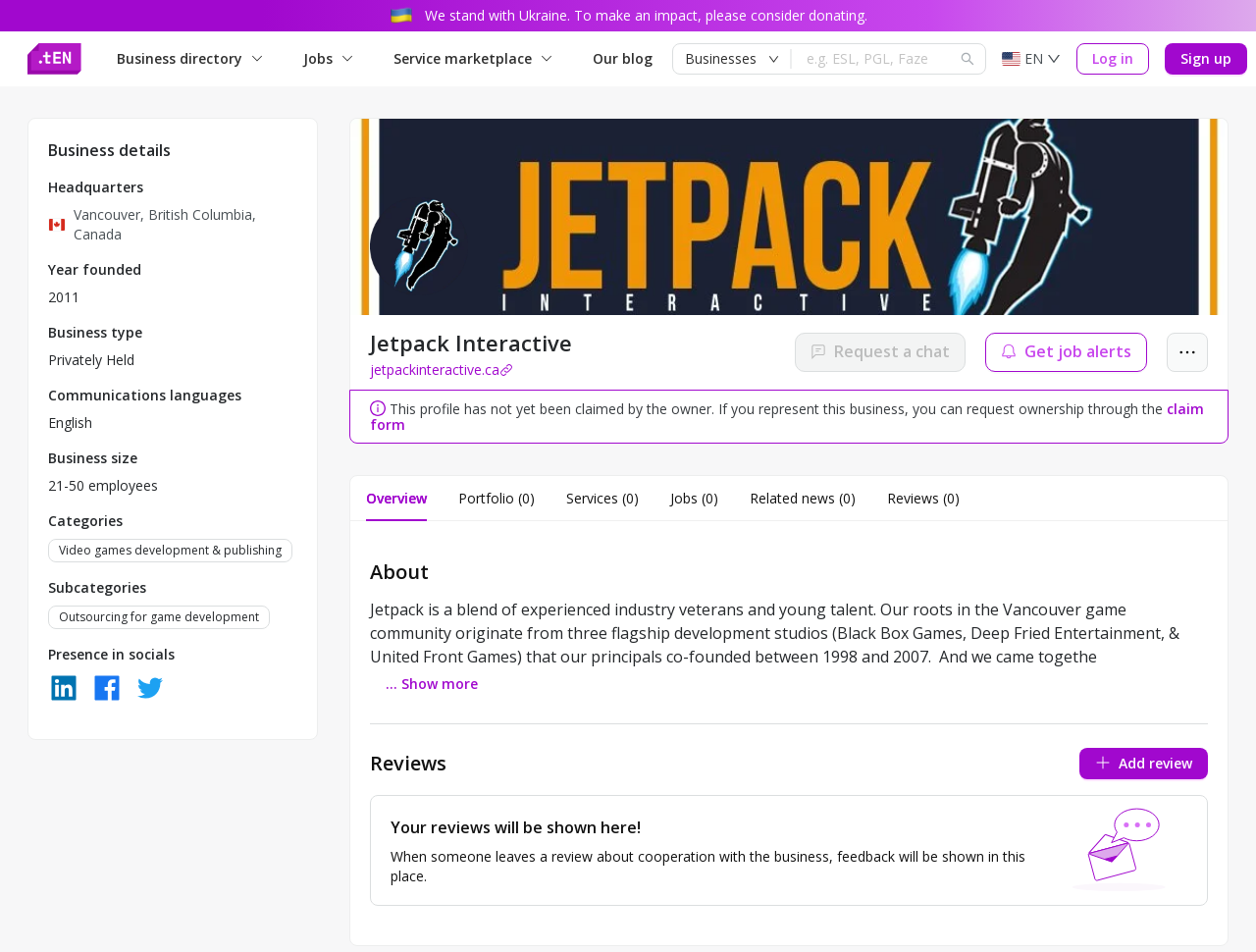Find the bounding box coordinates of the area that needs to be clicked in order to achieve the following instruction: "Request a chat with Jetpack Interactive". The coordinates should be specified as four float numbers between 0 and 1, i.e., [left, top, right, bottom].

[0.633, 0.349, 0.769, 0.391]